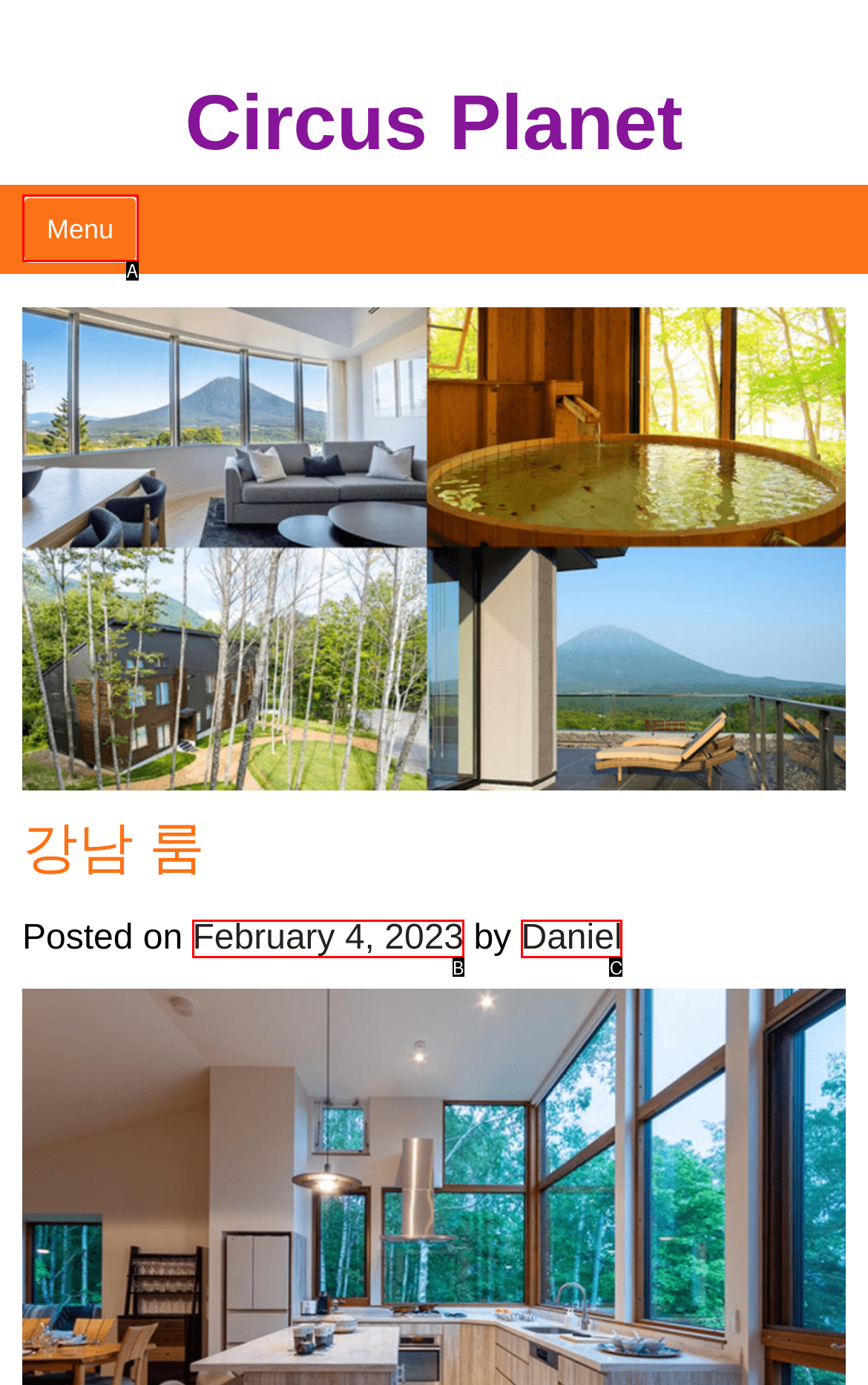Based on the description: February 4, 2023, identify the matching HTML element. Reply with the letter of the correct option directly.

B